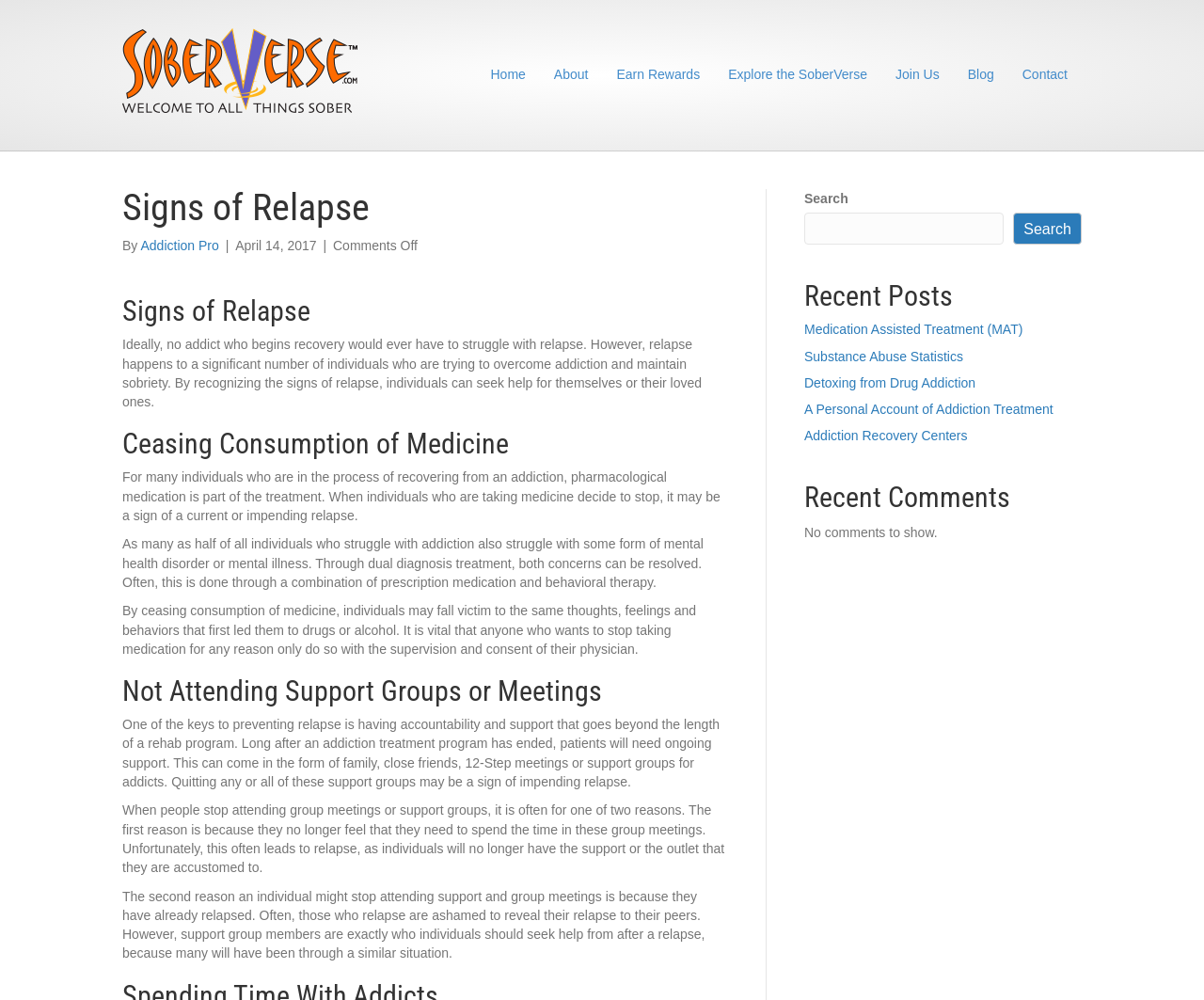What is the purpose of attending support groups or meetings?
Can you give a detailed and elaborate answer to the question?

According to the article, attending support groups or meetings is one of the keys to preventing relapse. This is because it provides accountability and support that goes beyond the length of a rehab program.